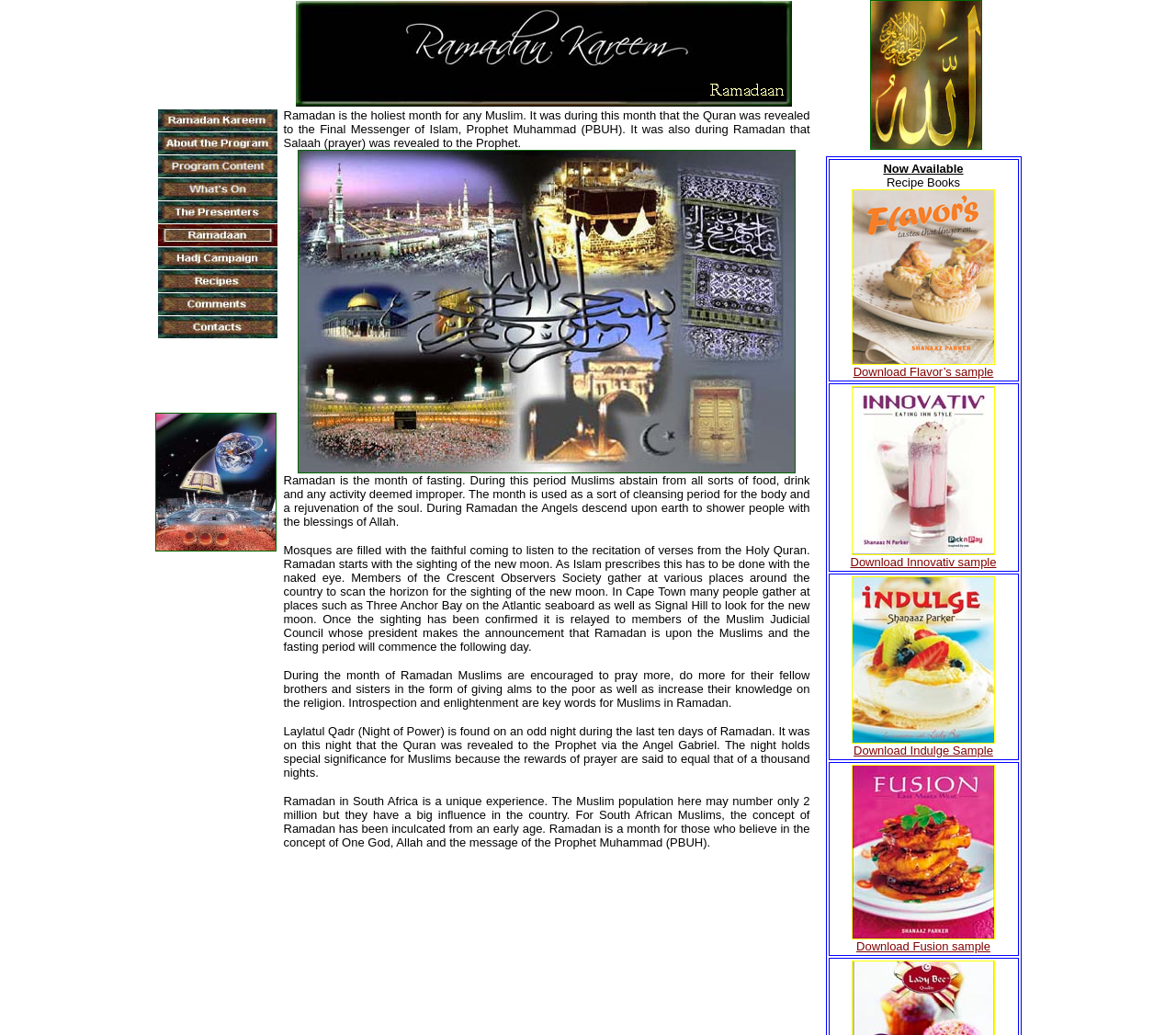Pinpoint the bounding box coordinates of the element you need to click to execute the following instruction: "Explore Program Content". The bounding box should be represented by four float numbers between 0 and 1, in the format [left, top, right, bottom].

[0.134, 0.159, 0.236, 0.174]